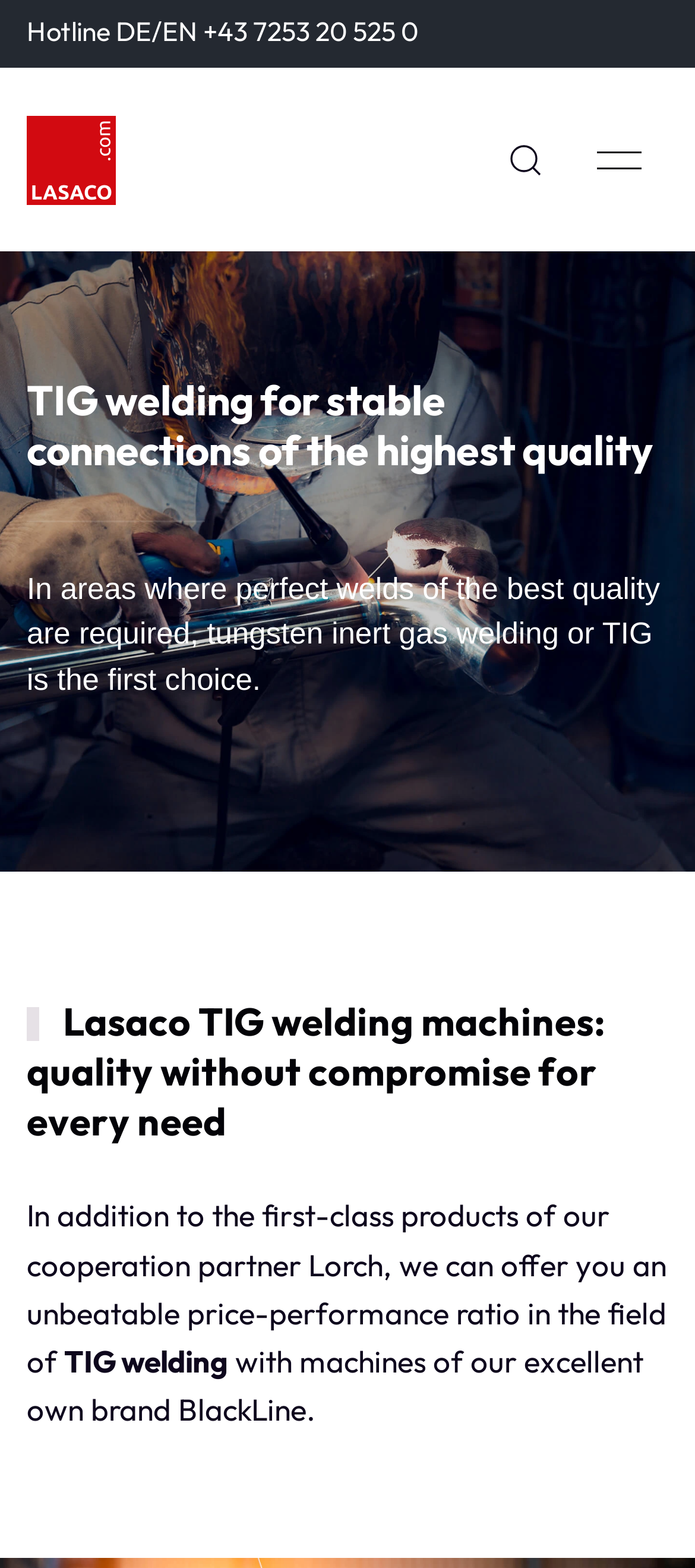Please give a succinct answer to the question in one word or phrase:
What is the name of the cooperation partner?

Lorch